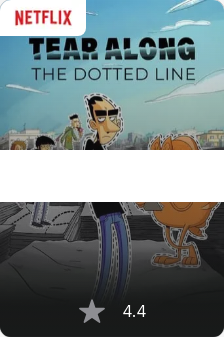Elaborate on the various elements present in the image.

The image features the animated series "Tear Along the Dotted Line," prominently displayed with a vibrant and quirky illustration that captures its unique style. The series is branded with the Netflix logo in the top left corner, signaling its availability on the platform. Below the artwork, a star rating of 4.4 is showcased, indicating a positive reception from viewers. The playful characters depicted suggest a comedic and light-hearted tone, making it an appealing choice for fans of animated series. The scene illustrated may hint at humorous interactions, underscoring the show's entertaining premise.